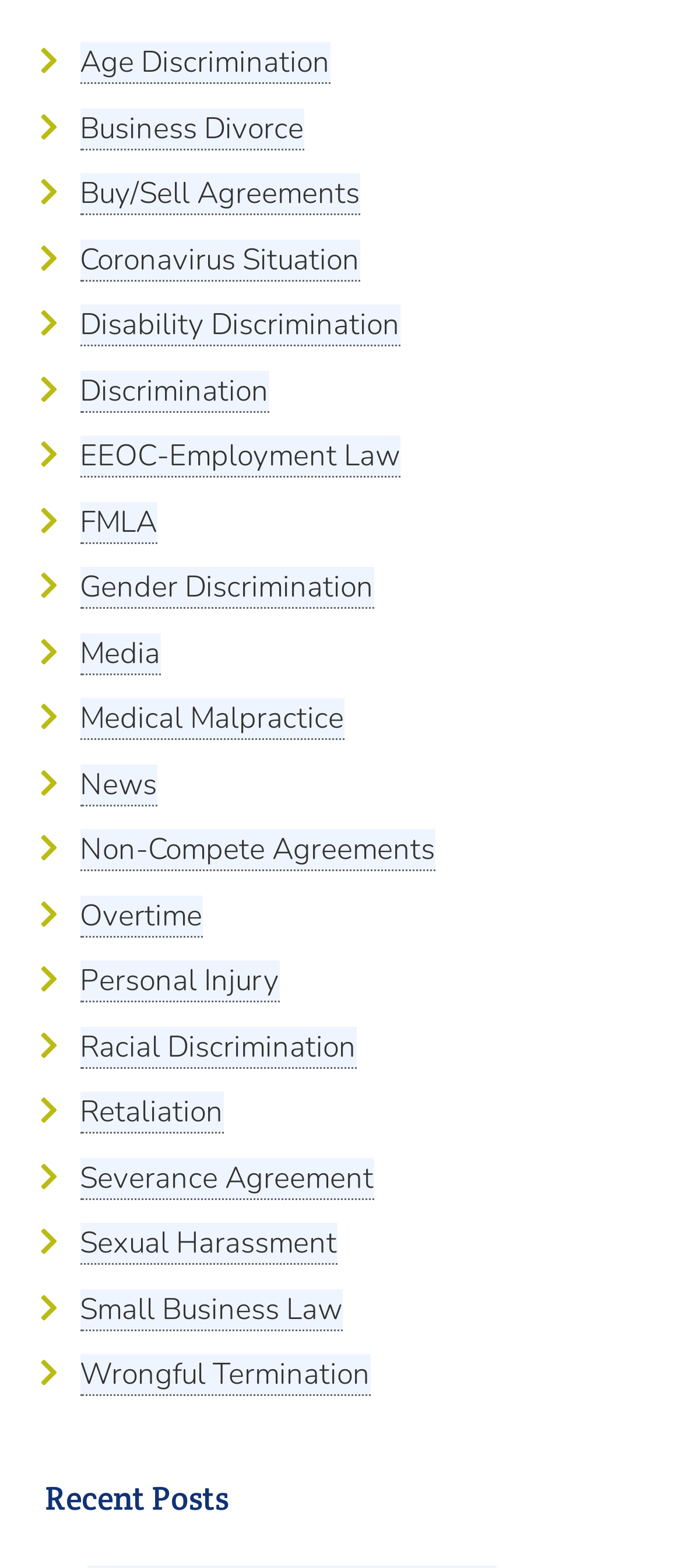Give a one-word or one-phrase response to the question: 
What is the longest link text on the webpage?

Non-Compete Agreements